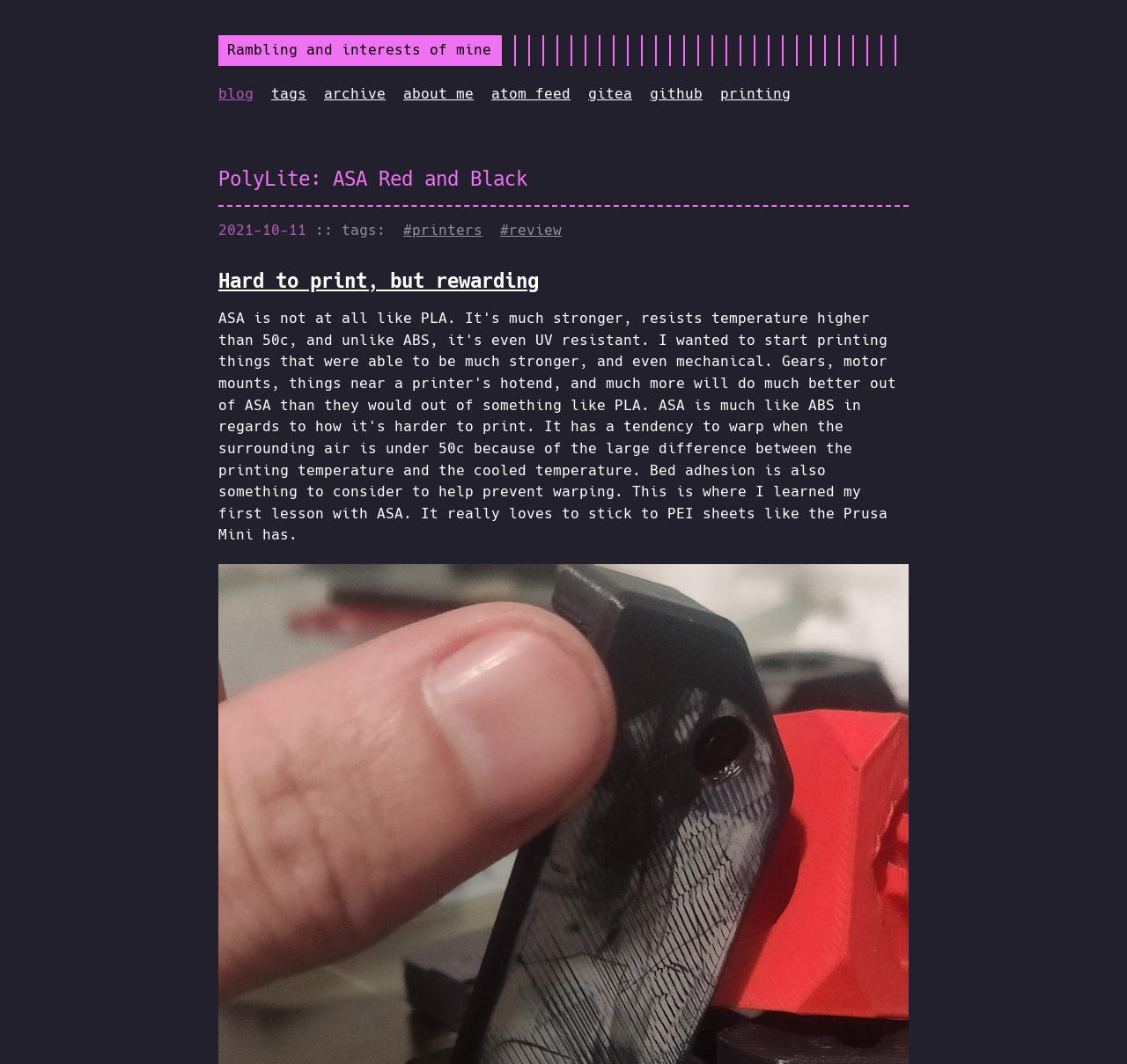What is the last link in the top navigation bar?
Please interpret the details in the image and answer the question thoroughly.

I looked at the top navigation bar and found that the last link is 'printing'.